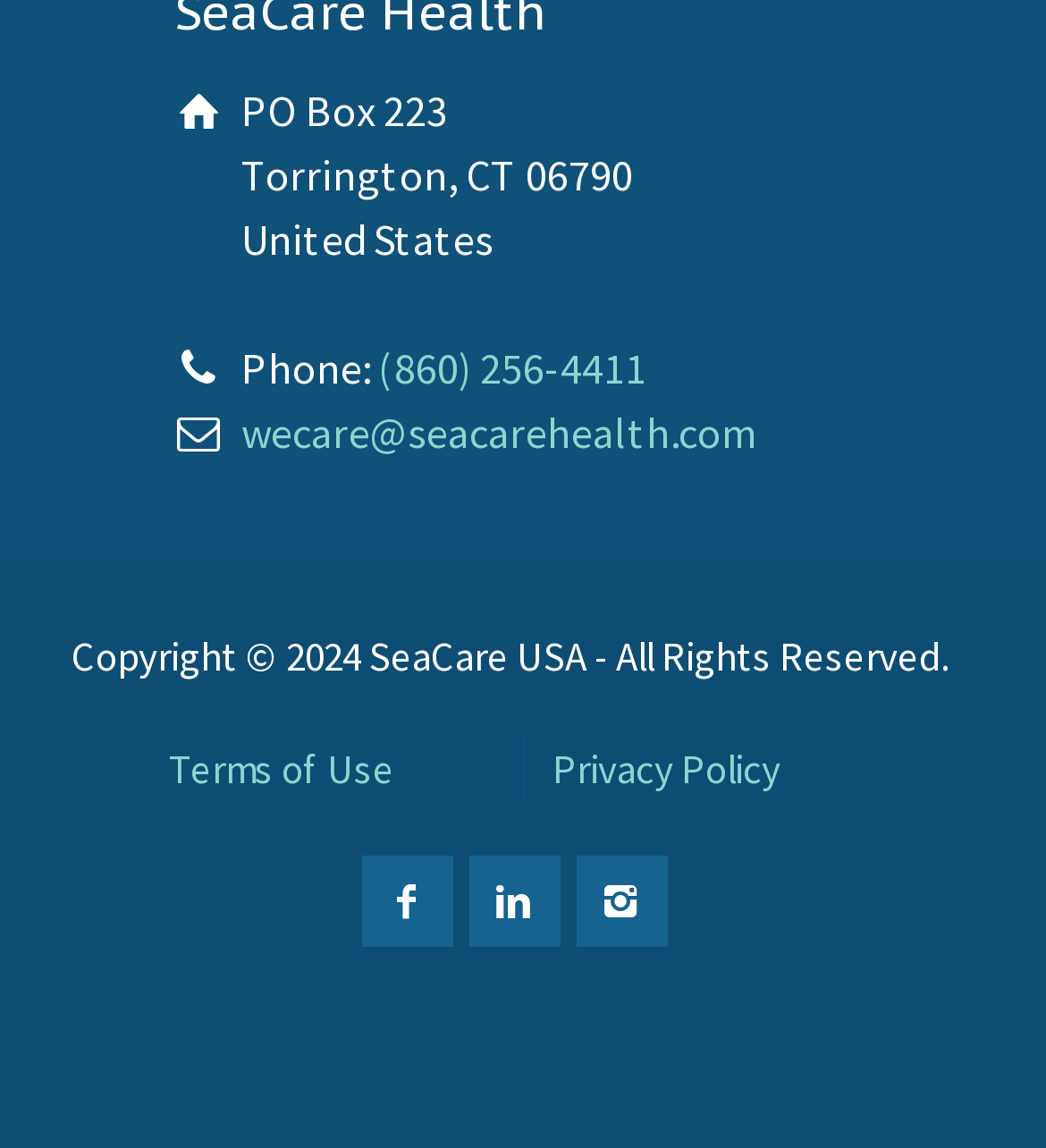Based on the element description "Terms of Use", predict the bounding box coordinates of the UI element.

[0.162, 0.648, 0.377, 0.692]